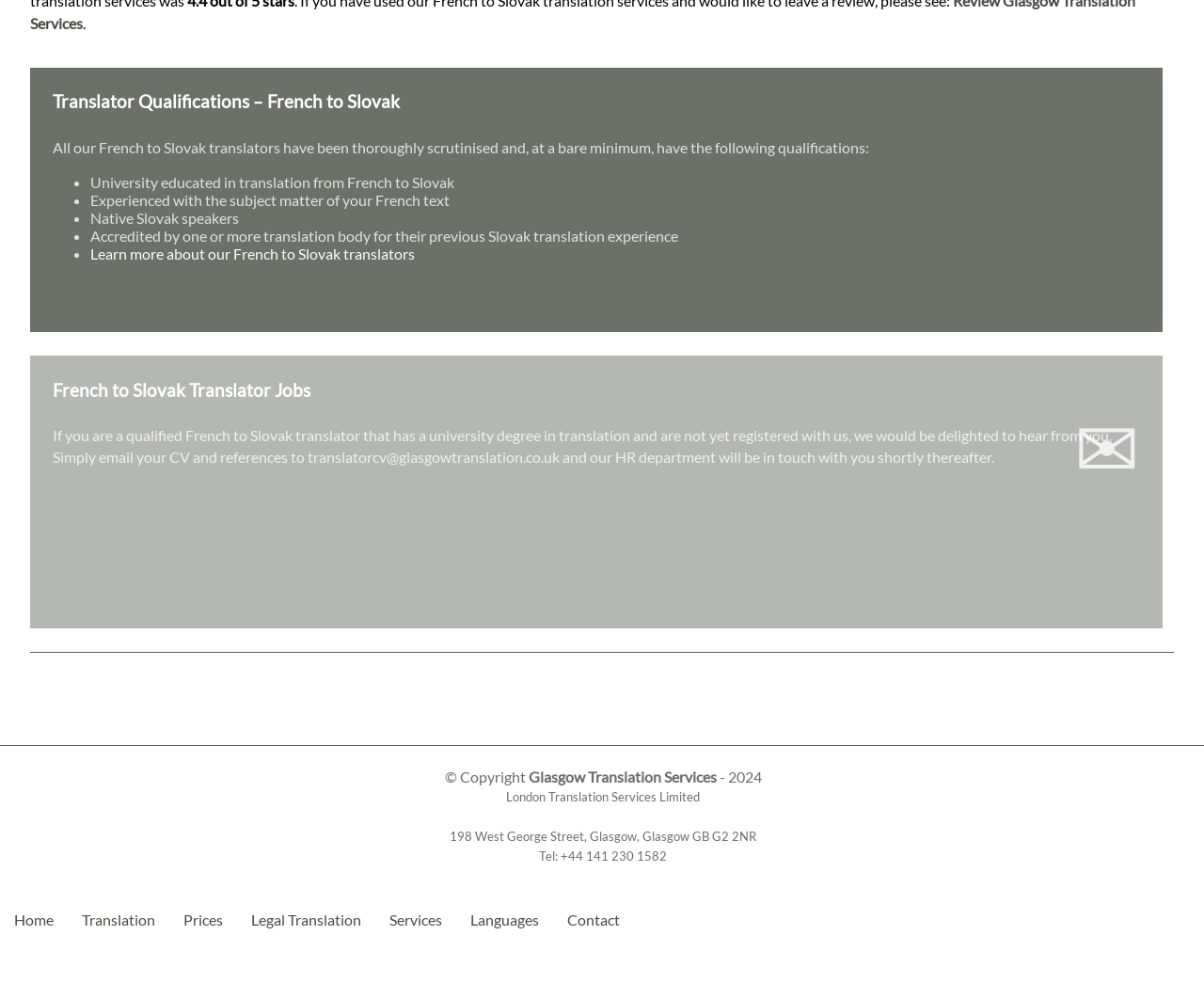What is the minimum qualification for French to Slovak translators?
Look at the image and respond to the question as thoroughly as possible.

According to the webpage, all French to Slovak translators have been thoroughly scrutinised and have at least a university degree in translation from French to Slovak.